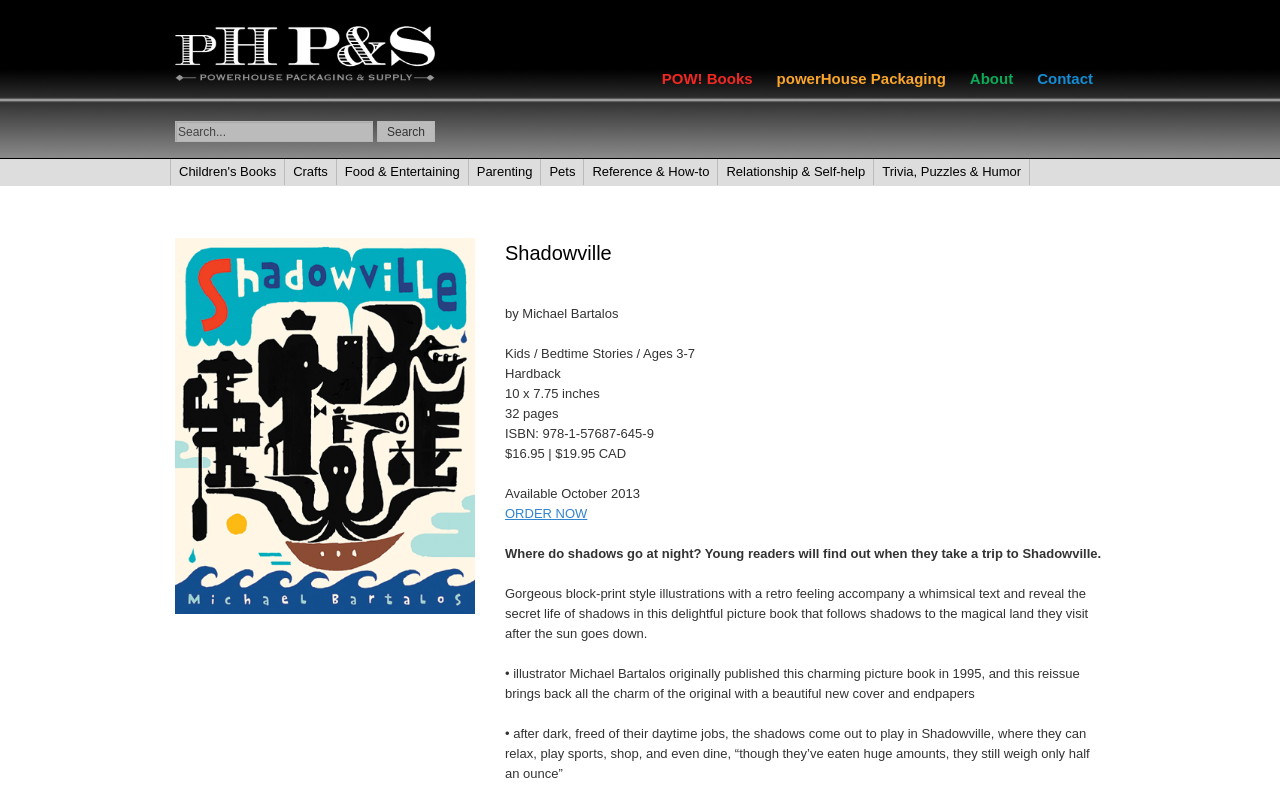Determine the bounding box of the UI component based on this description: "Relationship & Self-help". The bounding box coordinates should be four float values between 0 and 1, i.e., [left, top, right, bottom].

[0.561, 0.204, 0.682, 0.223]